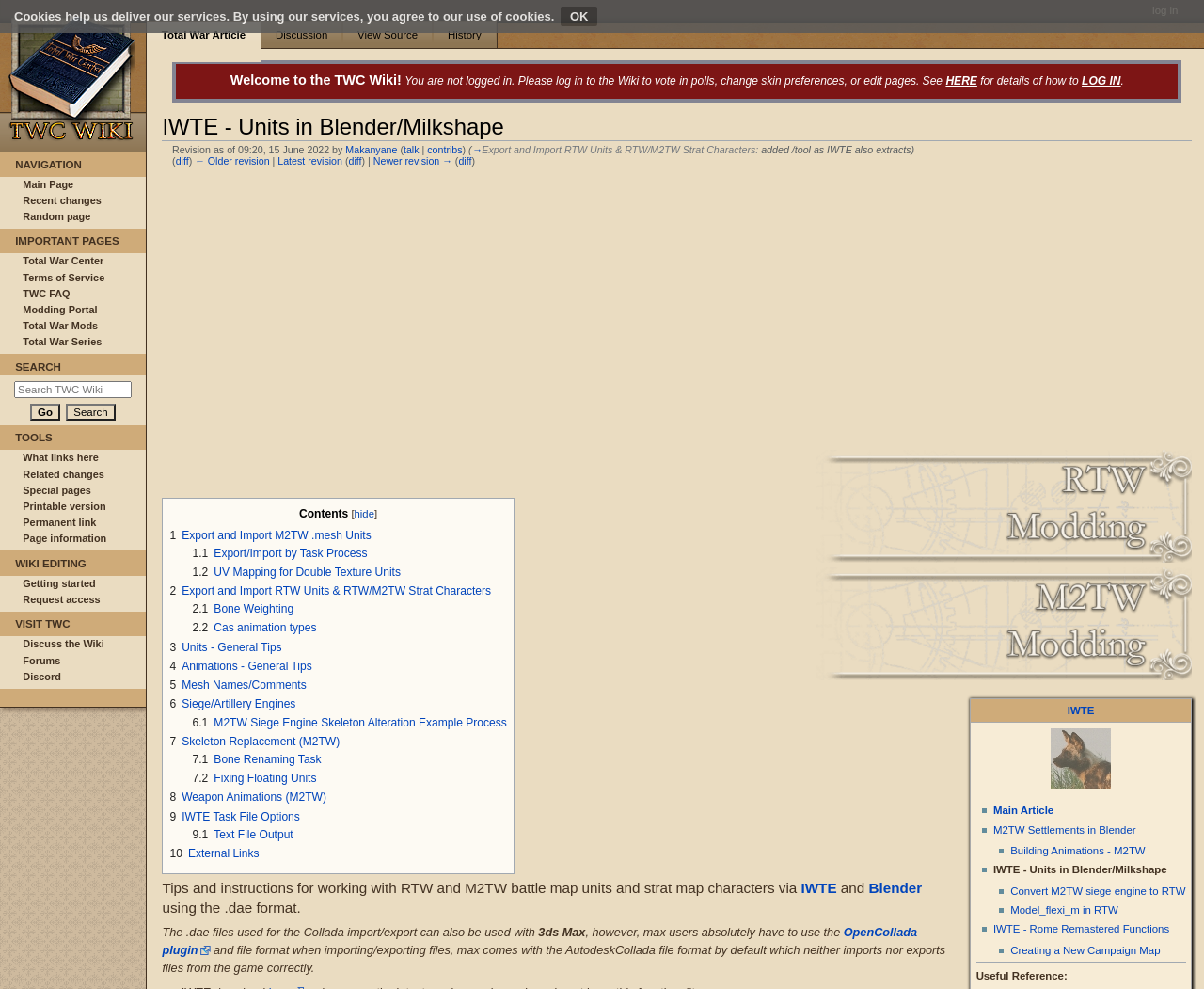Pinpoint the bounding box coordinates of the element you need to click to execute the following instruction: "Visit the Rome:Total War & Remastered - Modding Index page". The bounding box should be represented by four float numbers between 0 and 1, in the format [left, top, right, bottom].

[0.678, 0.505, 0.99, 0.518]